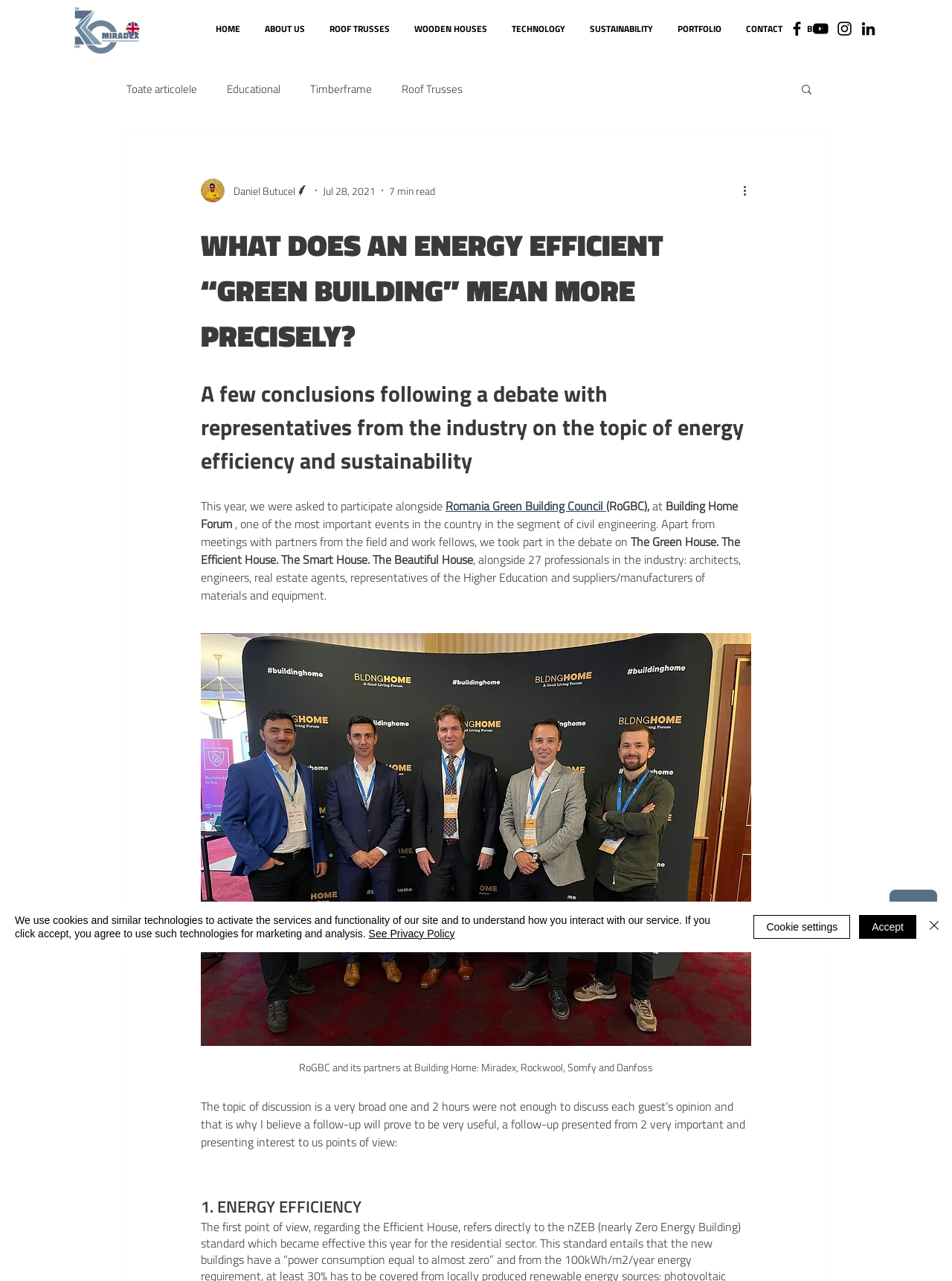What is the title of the article?
From the image, respond using a single word or phrase.

WHAT DOES AN ENERGY EFFICIENT “GREEN BUILDING” MEAN MORE PRECISELY?